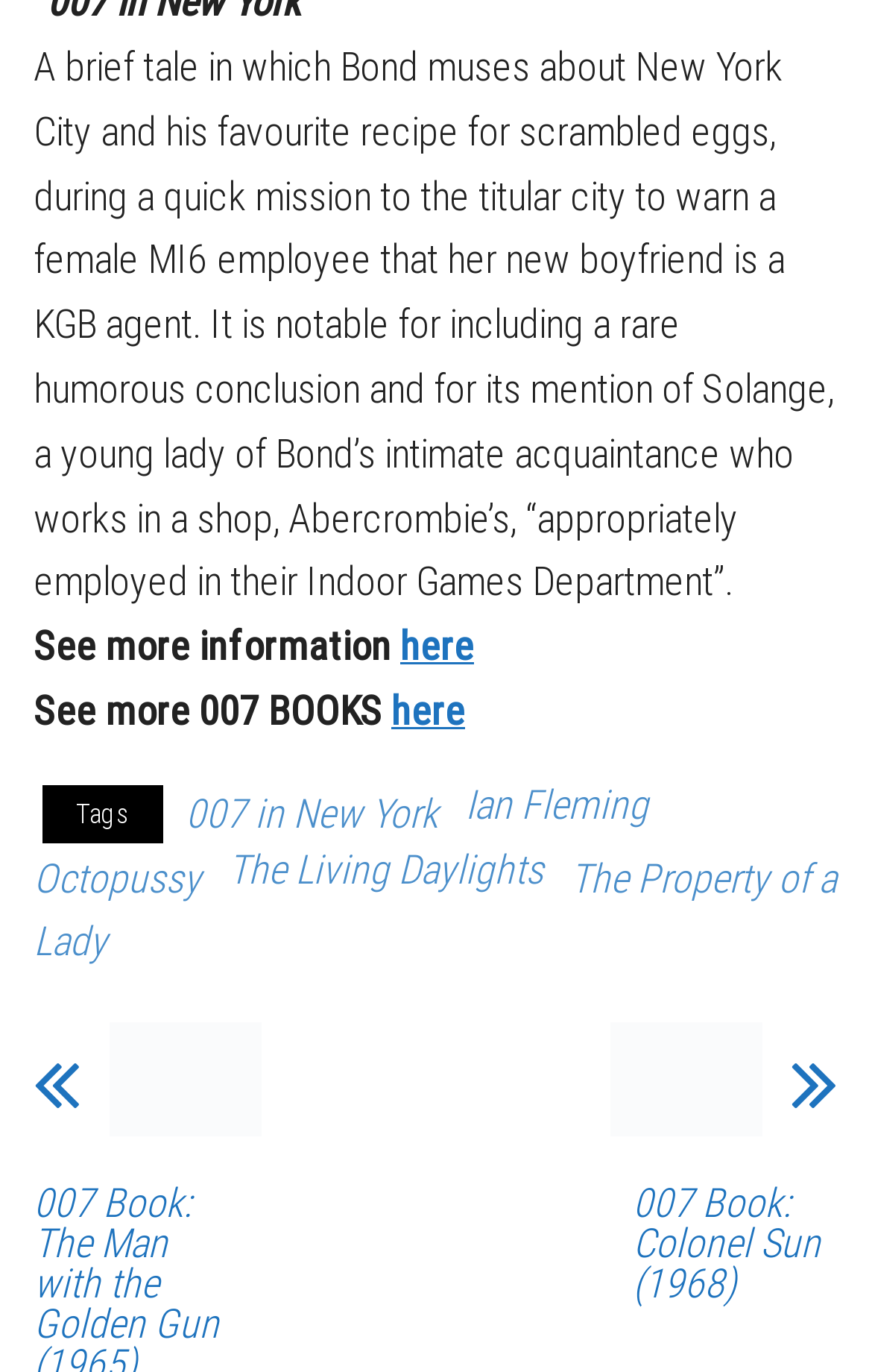What is the name of the author mentioned in the webpage?
Using the screenshot, give a one-word or short phrase answer.

Ian Fleming